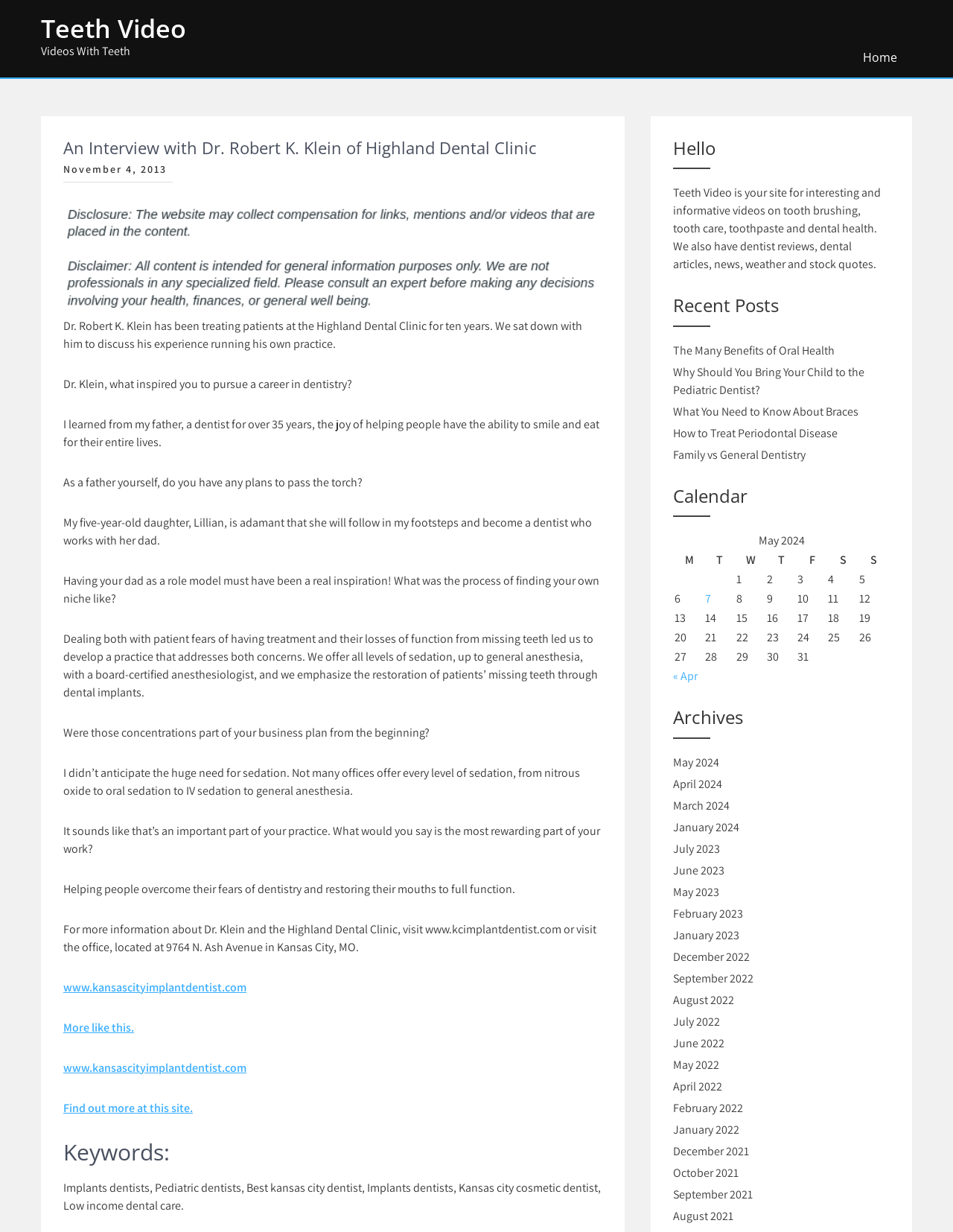Using the information in the image, give a comprehensive answer to the question: 
How long has Dr. Klein been treating patients at the Highland Dental Clinic?

The answer can be found in the text 'Dr. Robert K. Klein has been treating patients at the Highland Dental Clinic for ten years.' which is located at the top of the webpage.